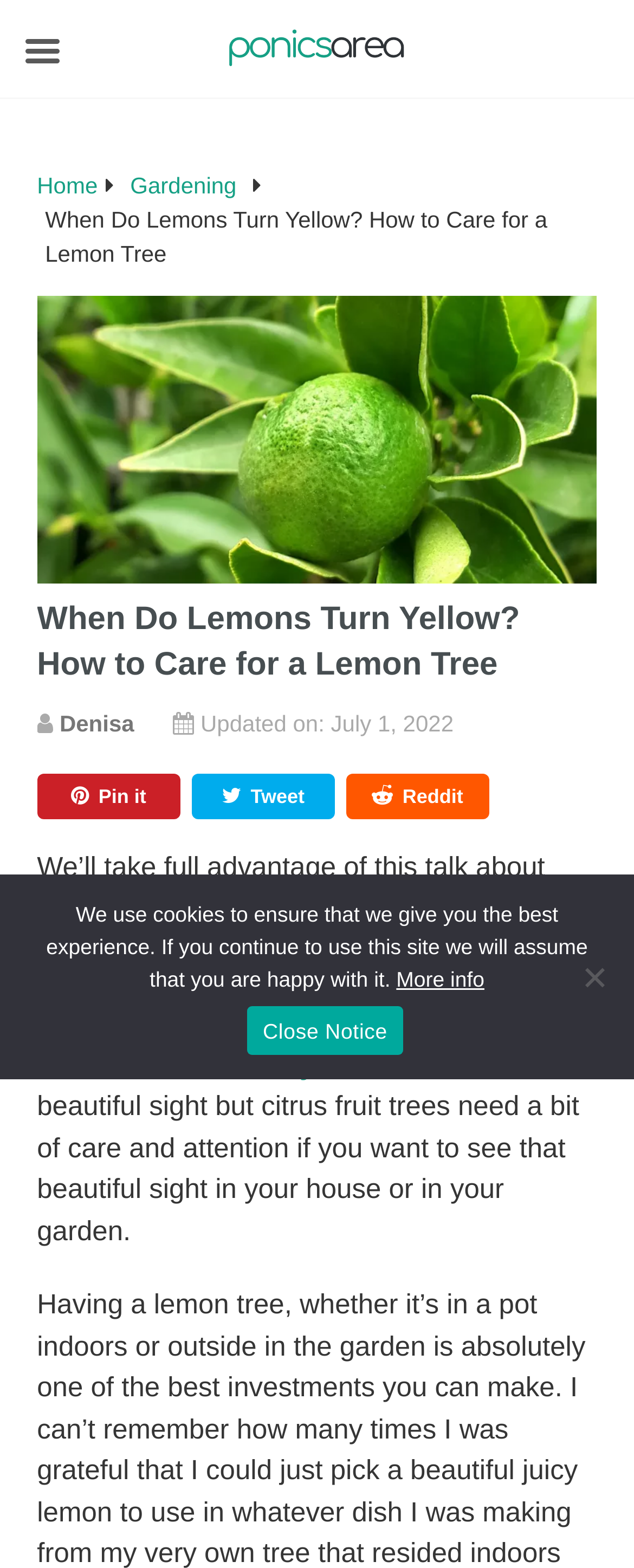When was the article updated?
Please give a well-detailed answer to the question.

The update date of the article can be found in the text 'Updated on: July 1, 2022' which is located below the heading, indicating that the article was last updated on July 1, 2022.